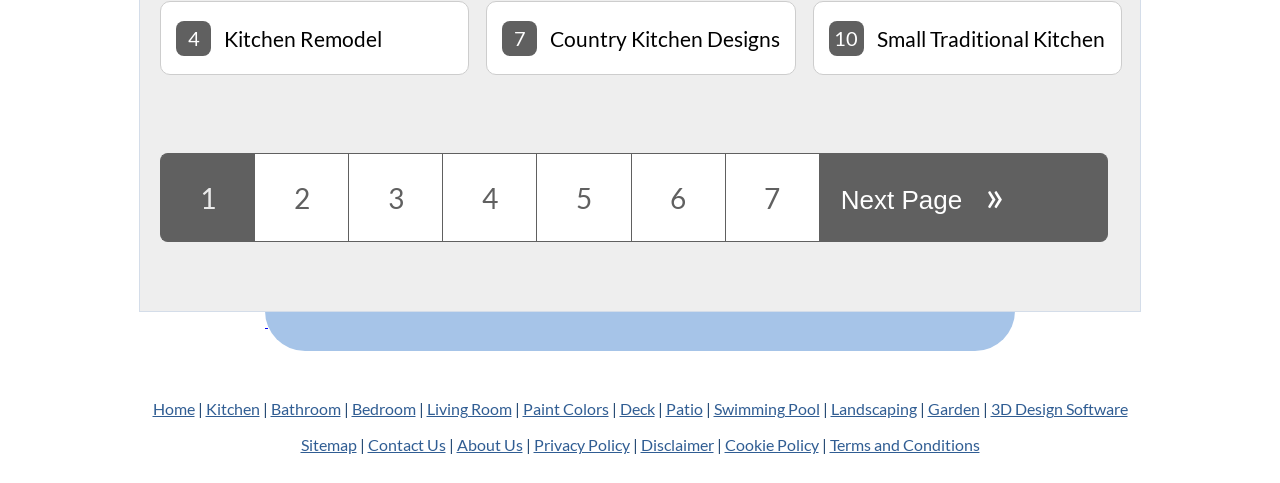Can you determine the bounding box coordinates of the area that needs to be clicked to fulfill the following instruction: "Visit the Home page"?

[0.119, 0.826, 0.152, 0.865]